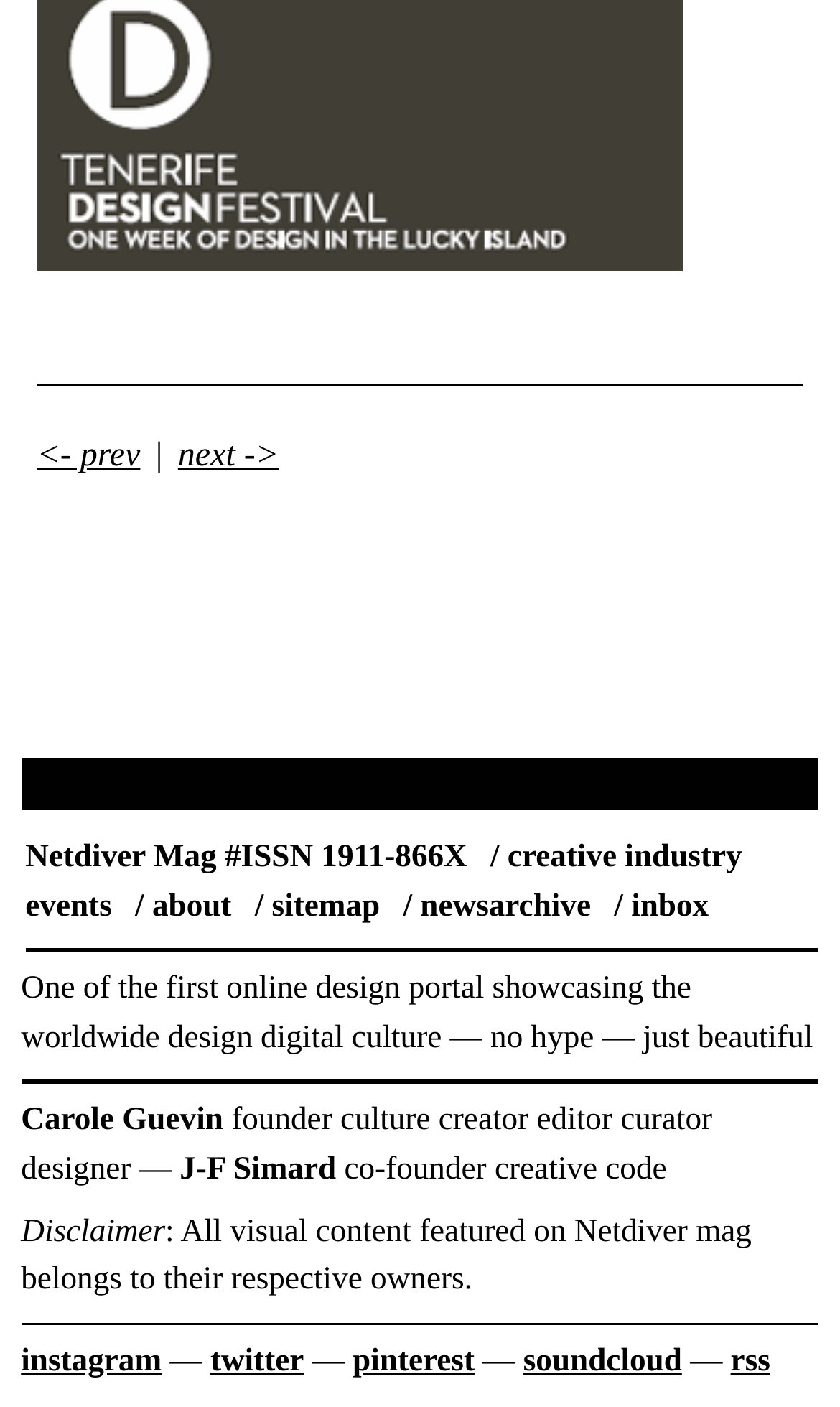How many social media links are available at the bottom of the webpage?
Give a one-word or short phrase answer based on the image.

5